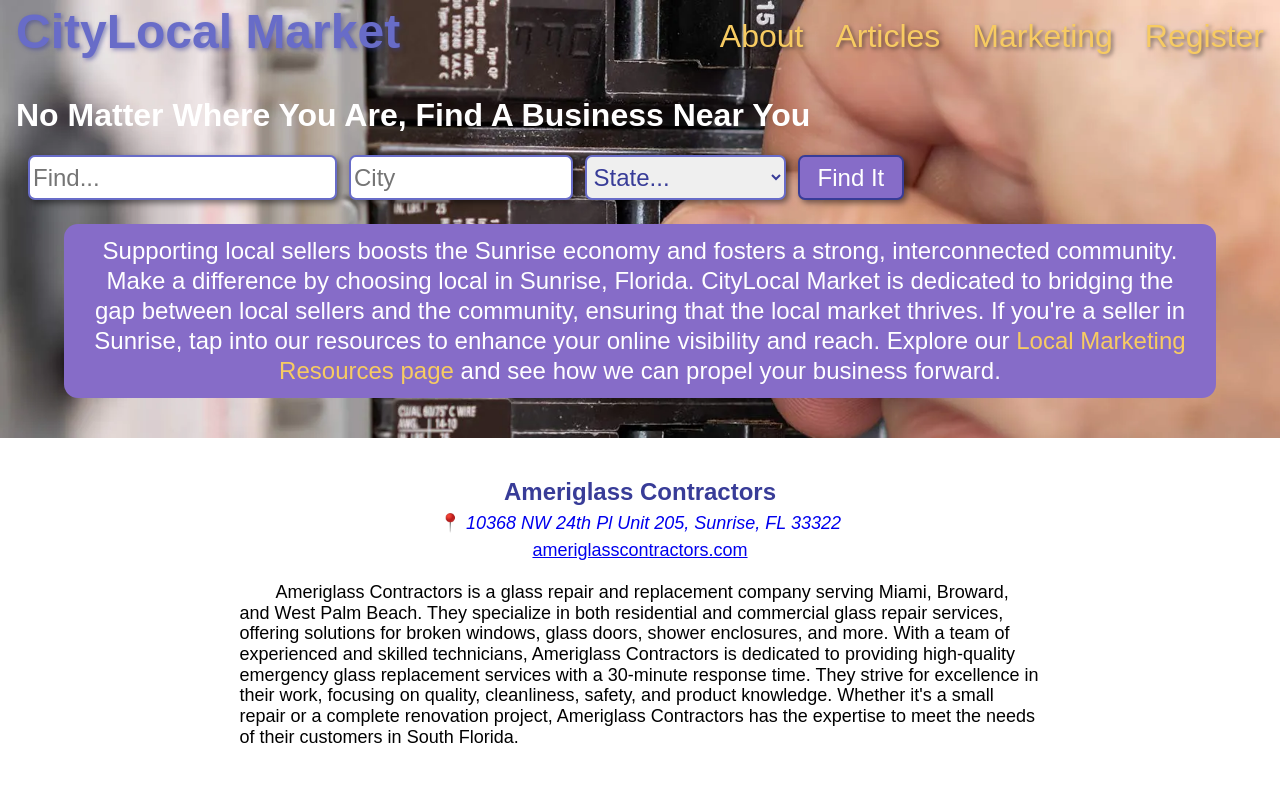Locate the bounding box coordinates of the clickable region necessary to complete the following instruction: "View local marketing resources". Provide the coordinates in the format of four float numbers between 0 and 1, i.e., [left, top, right, bottom].

[0.218, 0.405, 0.926, 0.476]